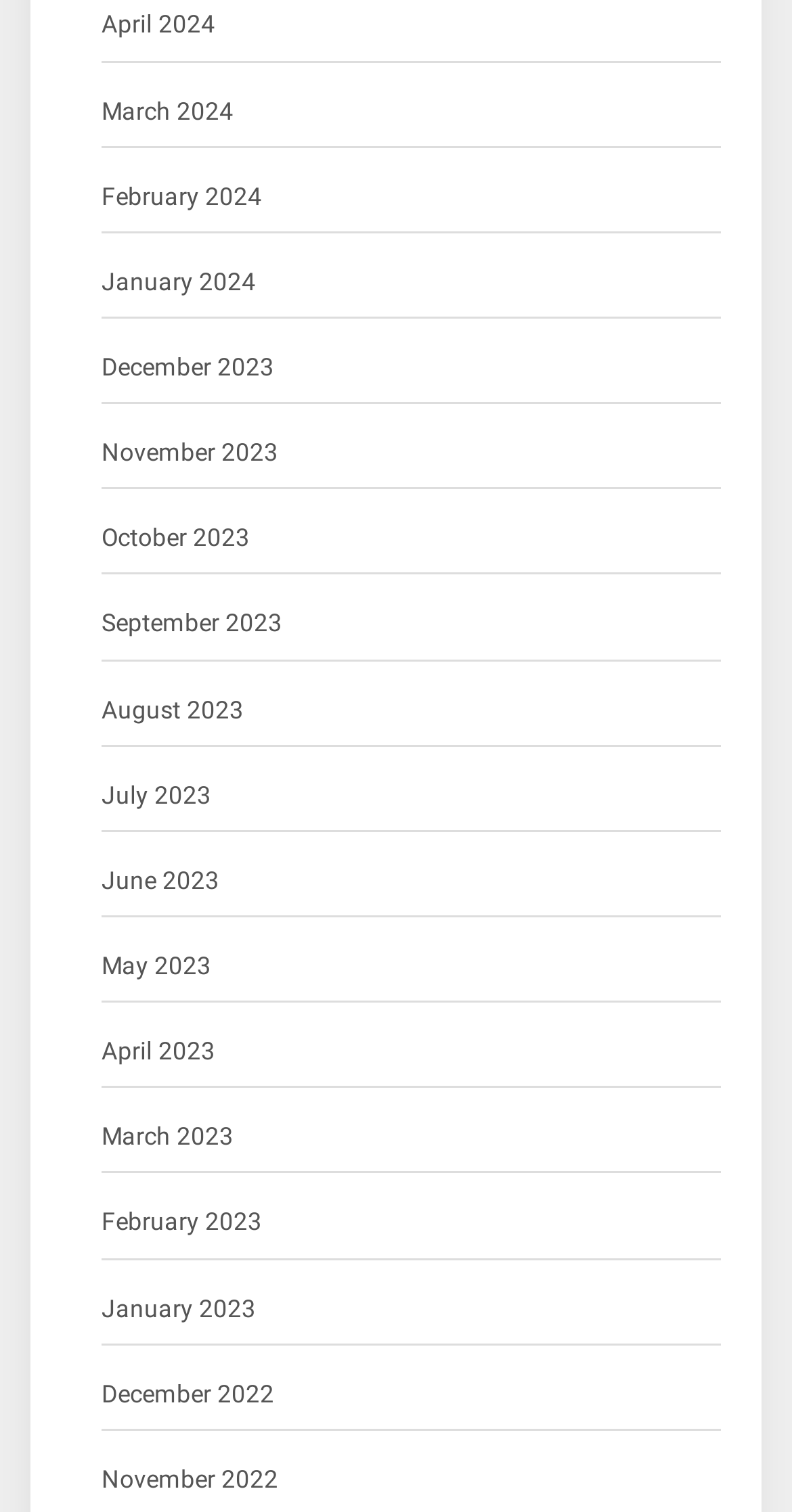Determine the bounding box coordinates of the clickable region to execute the instruction: "browse January 2024". The coordinates should be four float numbers between 0 and 1, denoted as [left, top, right, bottom].

[0.128, 0.173, 0.323, 0.201]